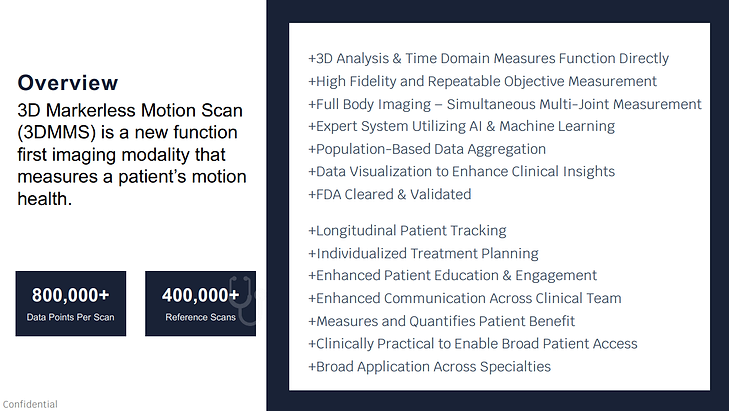Paint a vivid picture with your description of the image.

The image titled "AMA slide 3.png" presents an overview of the 3D Markerless Motion Scan (3DMMS), highlighting its innovative capabilities in measuring a patient's motion health. The slide outlines several key features and benefits of this new imaging modality, emphasizing its role in enhancing clinical practices. 

Prominent points include:

- The ability to gather over 800,000 data points per scan and access to more than 400,000 reference scans, indicating the comprehensive nature of the data collected.
- The integration of advanced technologies such as AI and machine learning in providing full-body imaging and multi-joint measurement simultaneously.
- A focus on high fidelity and repeatable objective measurements, ensuring the reliability of results.
- Features like population-based data aggregation and enhanced visualization tools aimed at improving clinical insights.
- FDA clearance and validation underscore the modality’s safety and efficacy.
- The method supports longitudinal patient tracking, offers individualized treatment planning, and facilitates improved communication across clinical teams.

Overall, the slide encapsulates the significance of 3DMMS in advancing patient care through innovative and clinically practical applications across various medical specialties.